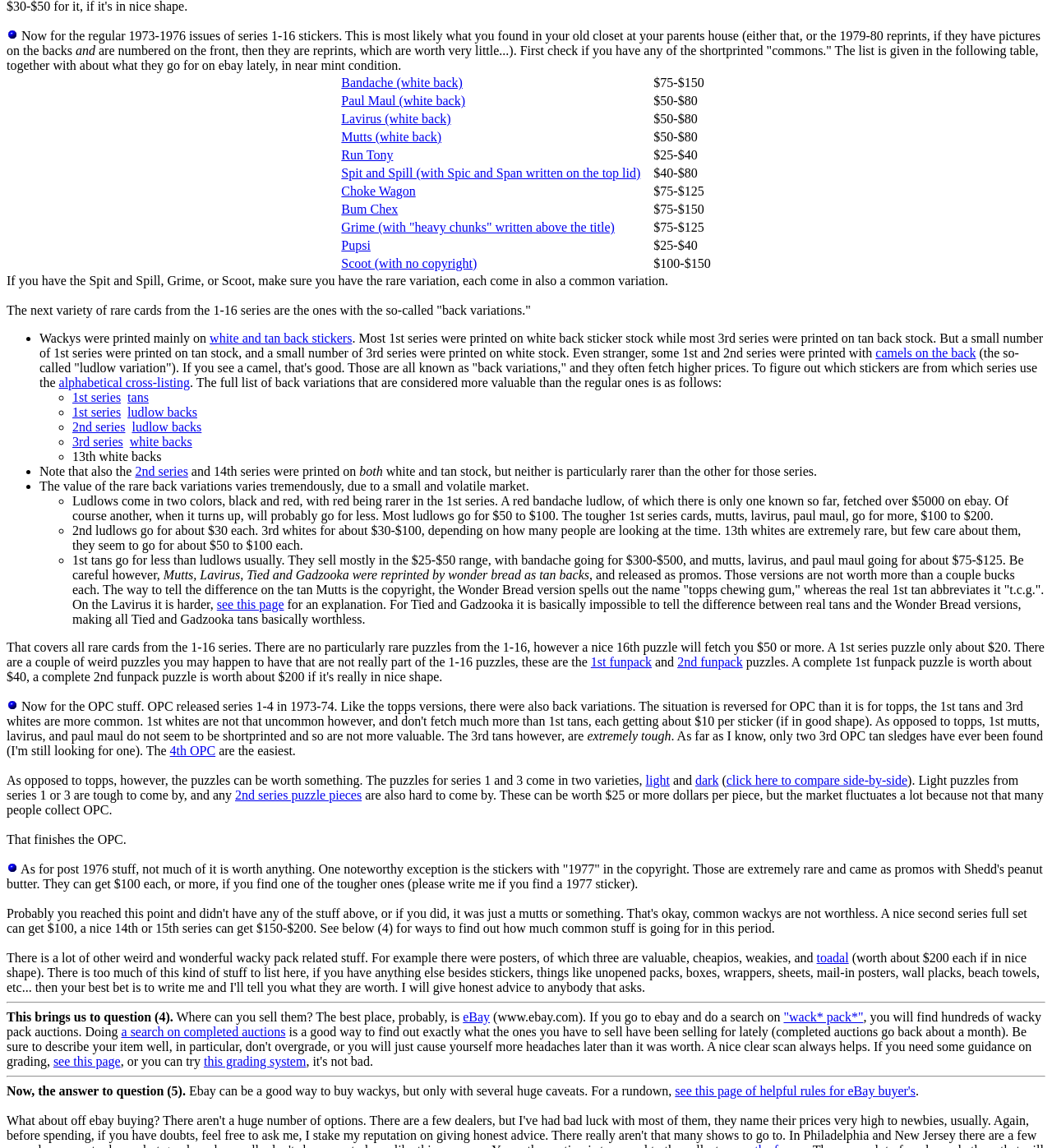Please identify the bounding box coordinates of the element's region that should be clicked to execute the following instruction: "Check the price of 'Choke Wagon'". The bounding box coordinates must be four float numbers between 0 and 1, i.e., [left, top, right, bottom].

[0.621, 0.16, 0.676, 0.174]